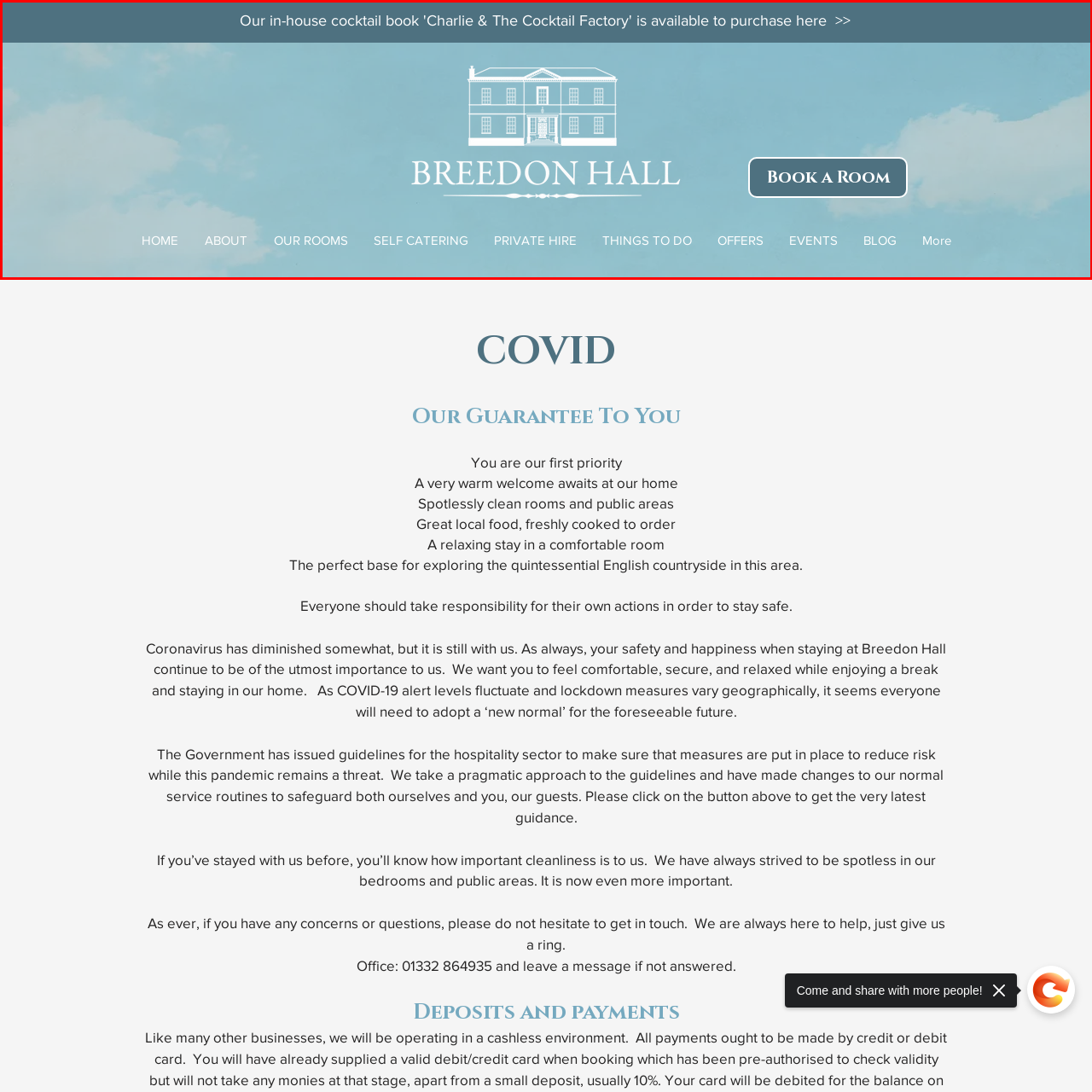What is the purpose of the navigation options?
Review the image highlighted by the red bounding box and respond with a brief answer in one word or phrase.

For visitors to book or explore